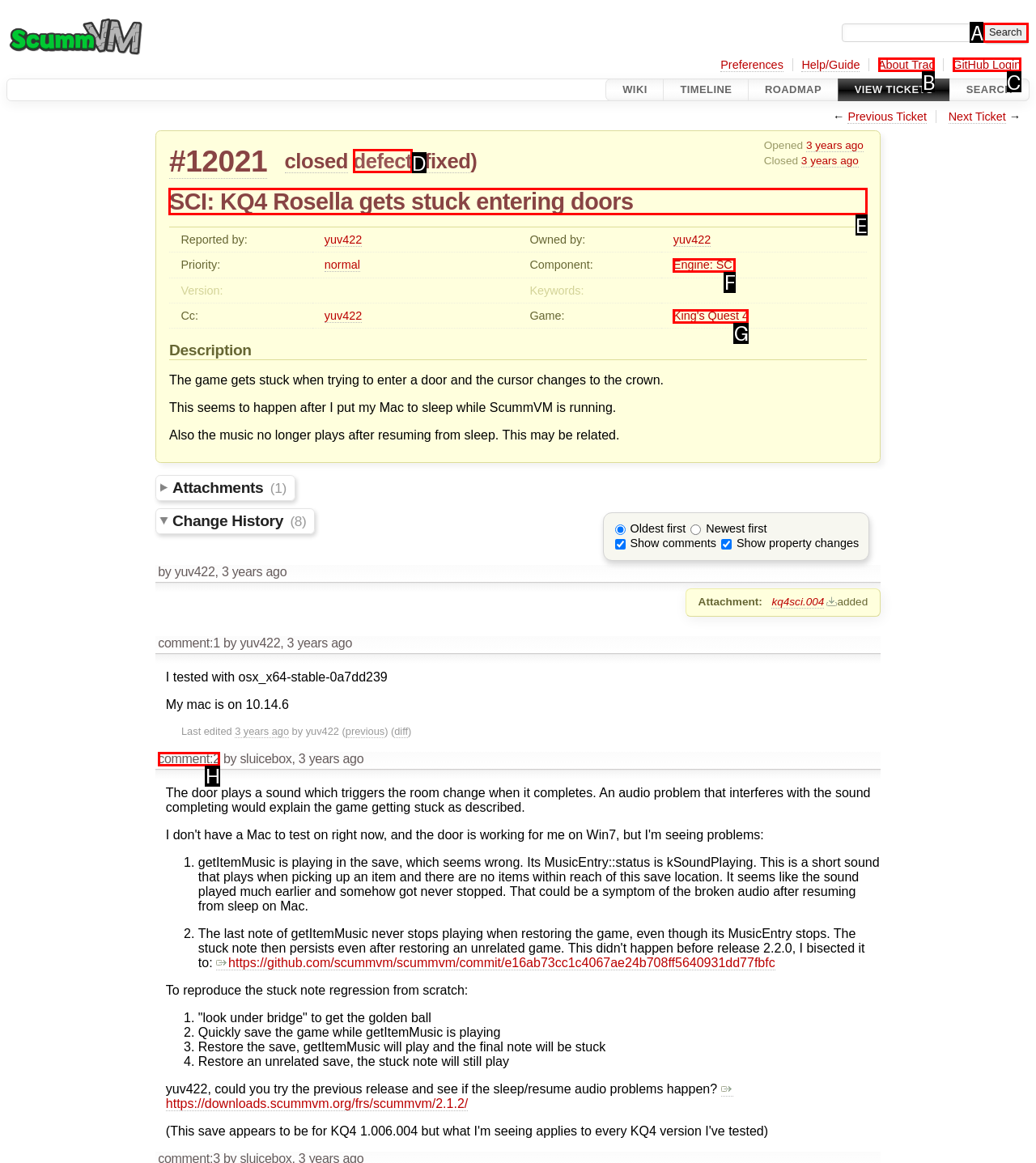Specify which UI element should be clicked to accomplish the task: Check the description of the issue. Answer with the letter of the correct choice.

E